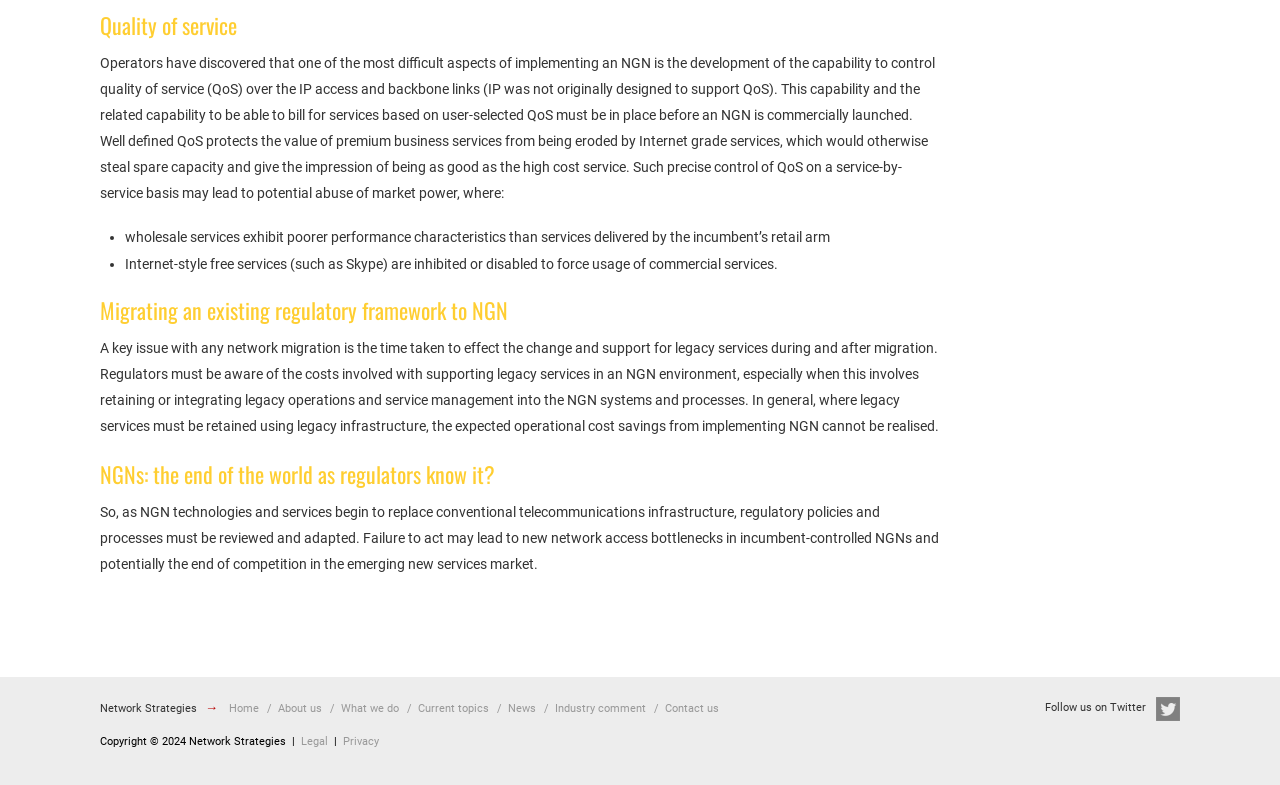Given the description: "Privacy", determine the bounding box coordinates of the UI element. The coordinates should be formatted as four float numbers between 0 and 1, [left, top, right, bottom].

[0.268, 0.936, 0.296, 0.953]